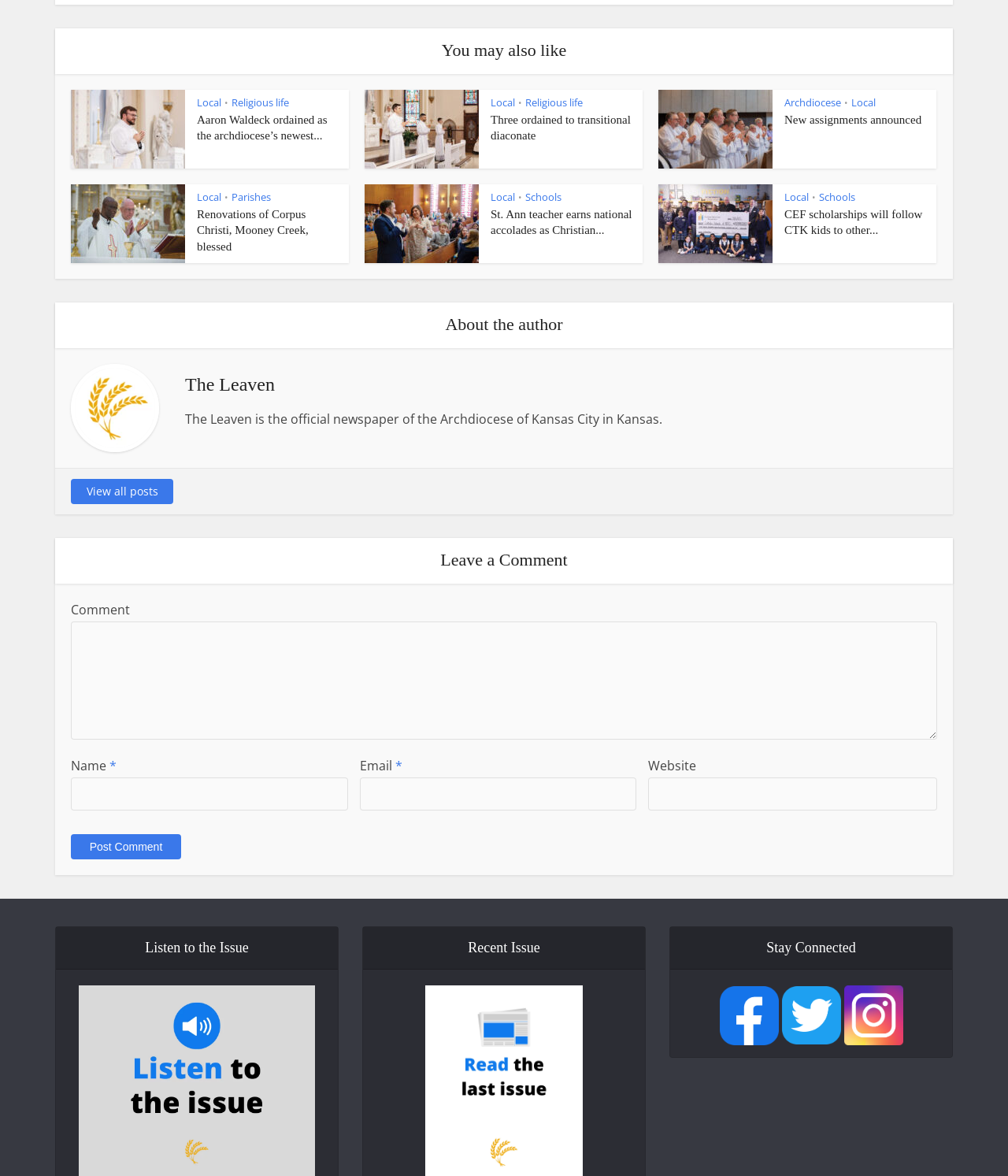What is the name of the newspaper?
Answer with a single word or phrase, using the screenshot for reference.

The Leaven